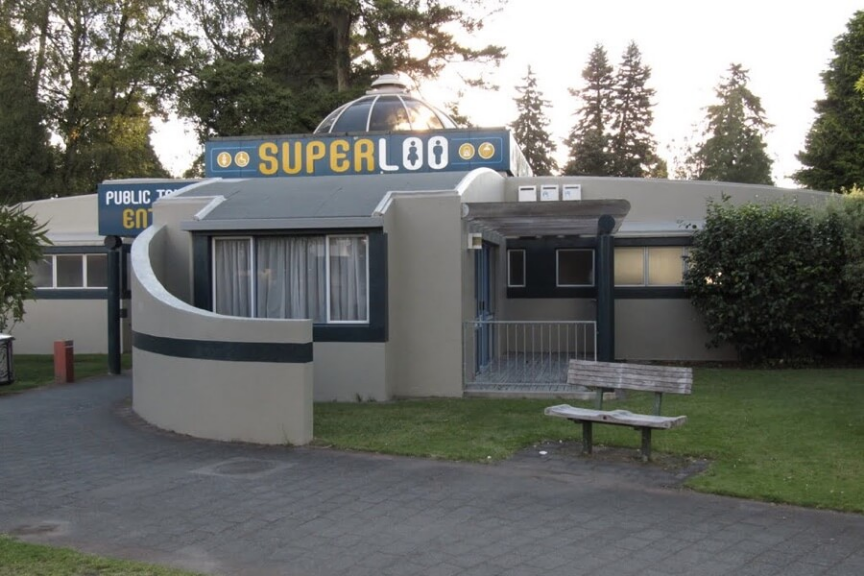Formulate a detailed description of the image content.

The image showcases the Superloo, a unique and well-known facility situated in Taupo, New Zealand. This striking grey building features a distinctive dome and is marked prominently with the word "SUPER" in bold, yellow letters, accompanied by symbols indicating restroom facilities. The Superloo is celebrated for its cleanliness and modern amenities, including warm showers available for a nominal fee, often compared to the refreshing experience of a hot spring. Surrounding the building are manicured lawns and trees, creating a serene environment for visitors. A nearby bench provides a perfect spot for relaxation, emphasizing the community-friendly nature of this facility. The Superloo reflects Taupo's welcoming spirit and commitment to providing essential services for both locals and tourists alike.